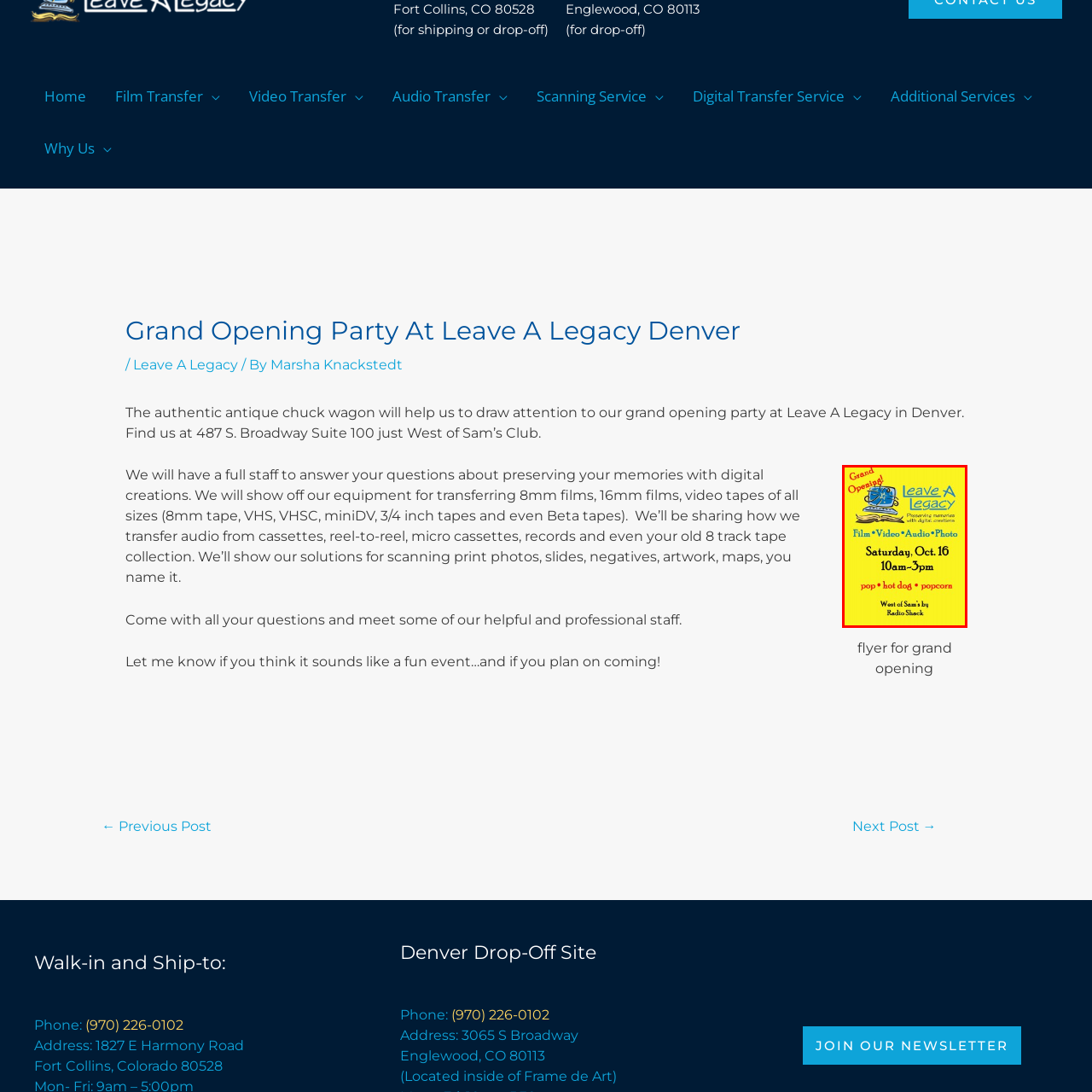What services are offered by 'Leave A Legacy'?
Examine the red-bounded area in the image carefully and respond to the question with as much detail as possible.

The services offered by 'Leave A Legacy' can be determined by reading the caption, which lists the services as 'Film, Video, Audio, and Photo preservation'.